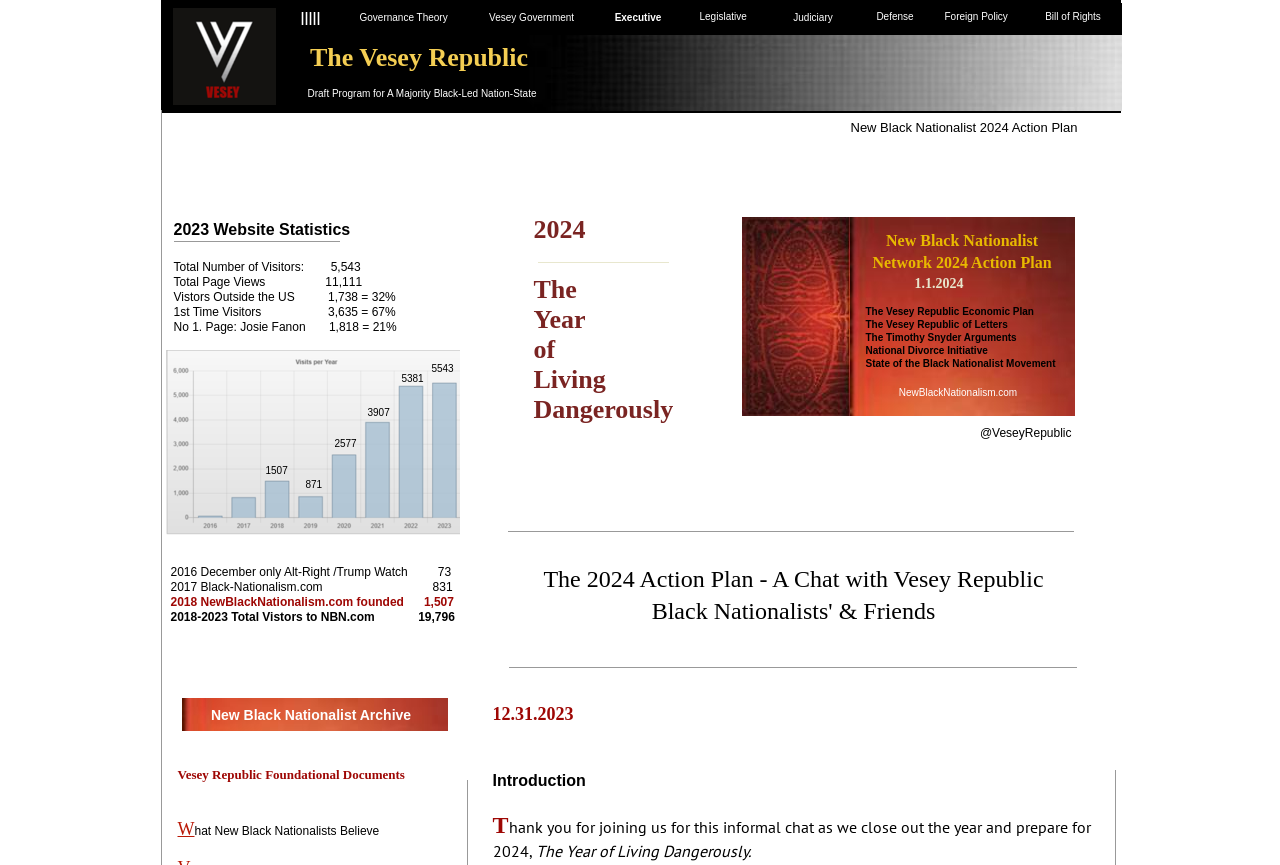Please provide a detailed answer to the question below based on the screenshot: 
What is the name of the government mentioned on the webpage?

The webpage has a section with the title 'Vesey Government', which suggests that Vesey Government is a significant entity mentioned on the webpage.